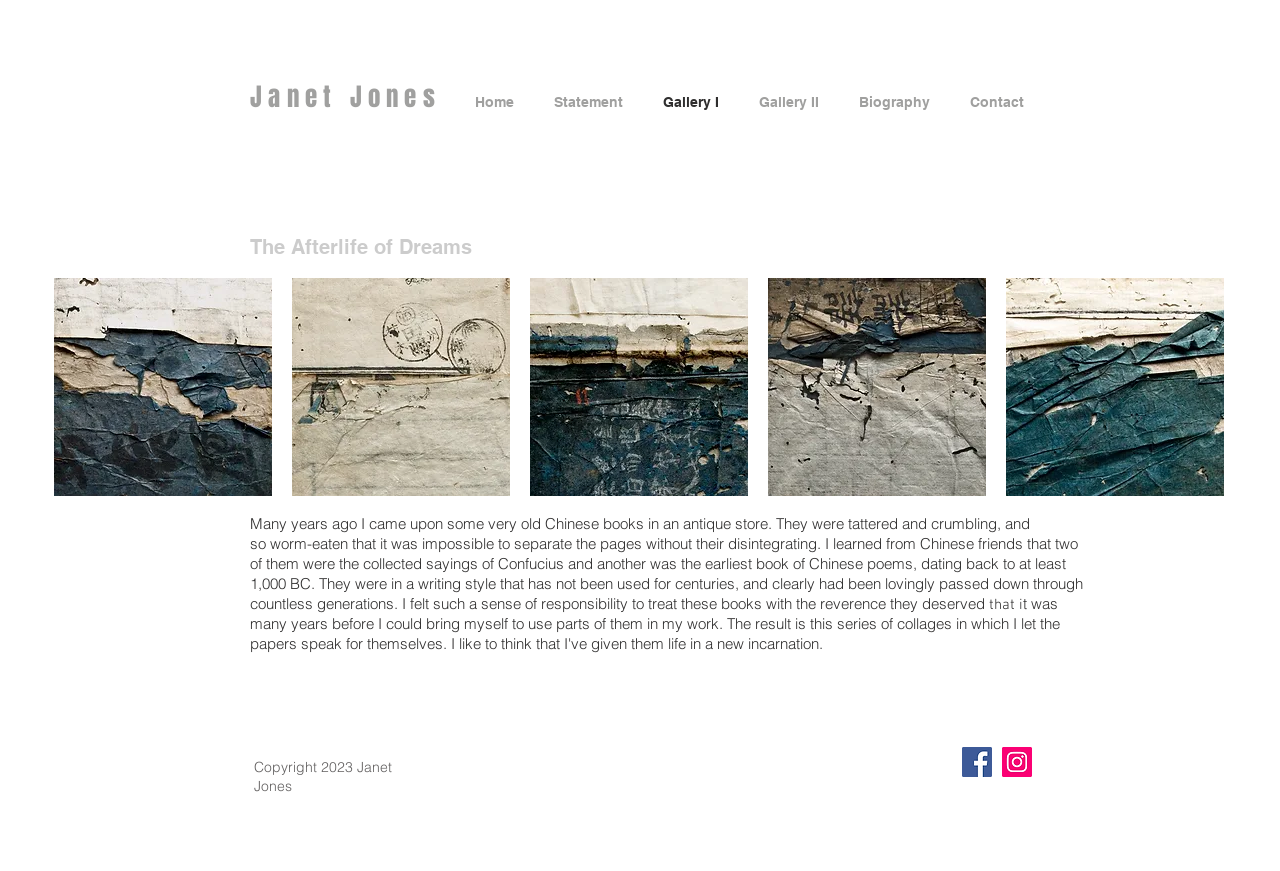Determine the bounding box coordinates of the clickable element to complete this instruction: "Read the article 'Maximize Your Winning Potential with KOITOTO’s Macau Toto Listings'". Provide the coordinates in the format of four float numbers between 0 and 1, [left, top, right, bottom].

None